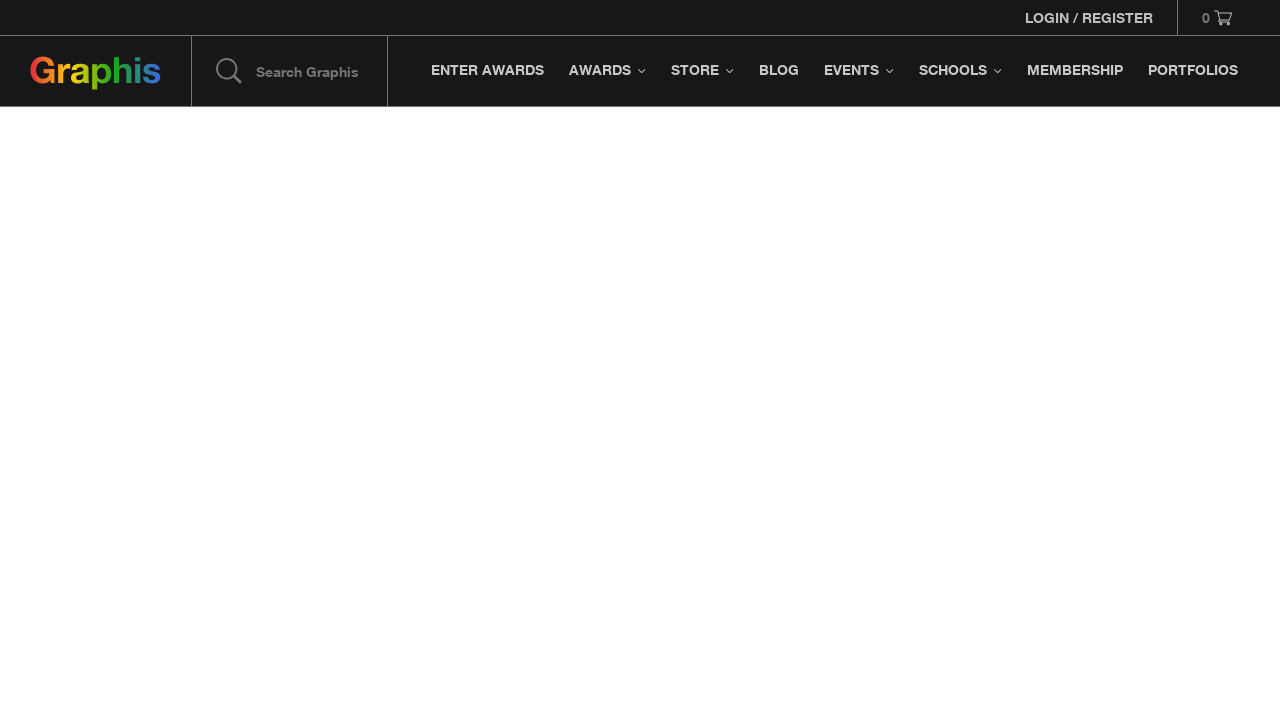Please answer the following question using a single word or phrase: 
What type of content is featured on the website?

Creative works